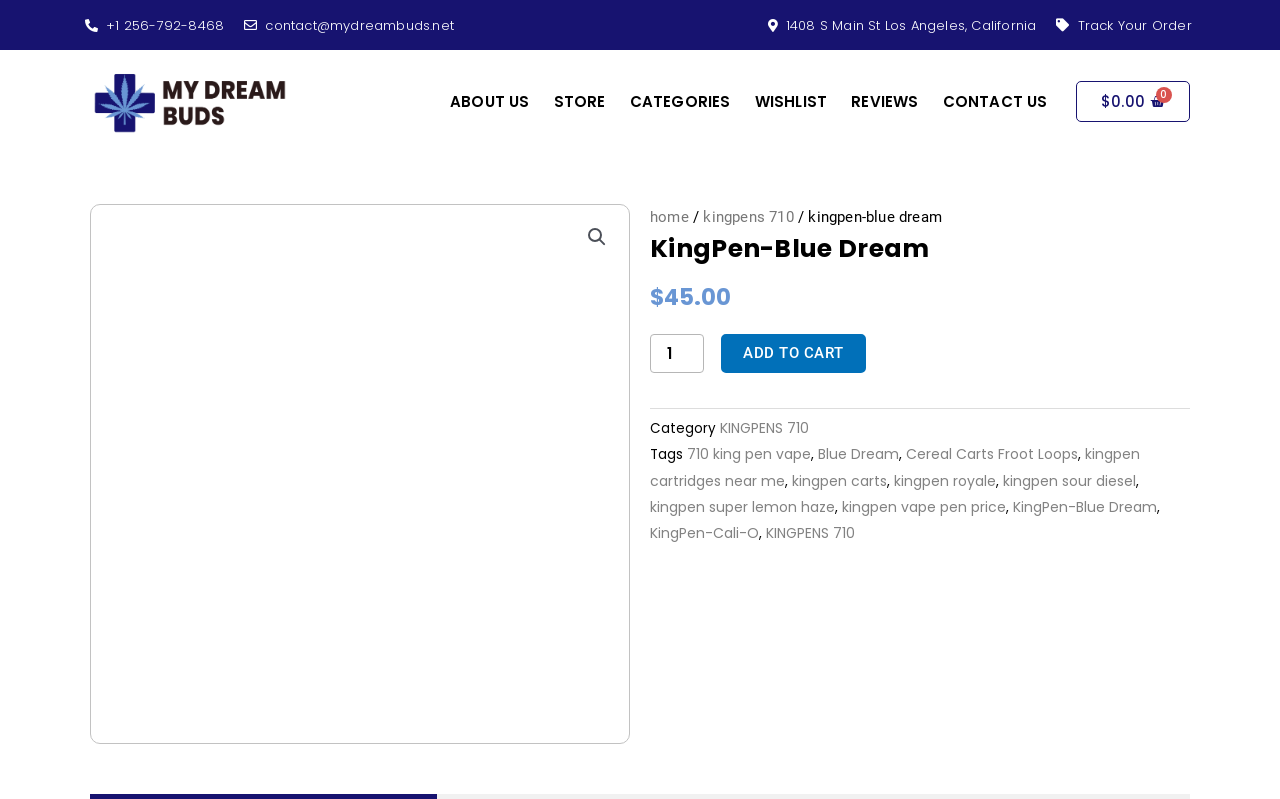Locate the bounding box coordinates of the clickable region to complete the following instruction: "Contact us through email."

[0.191, 0.024, 0.355, 0.04]